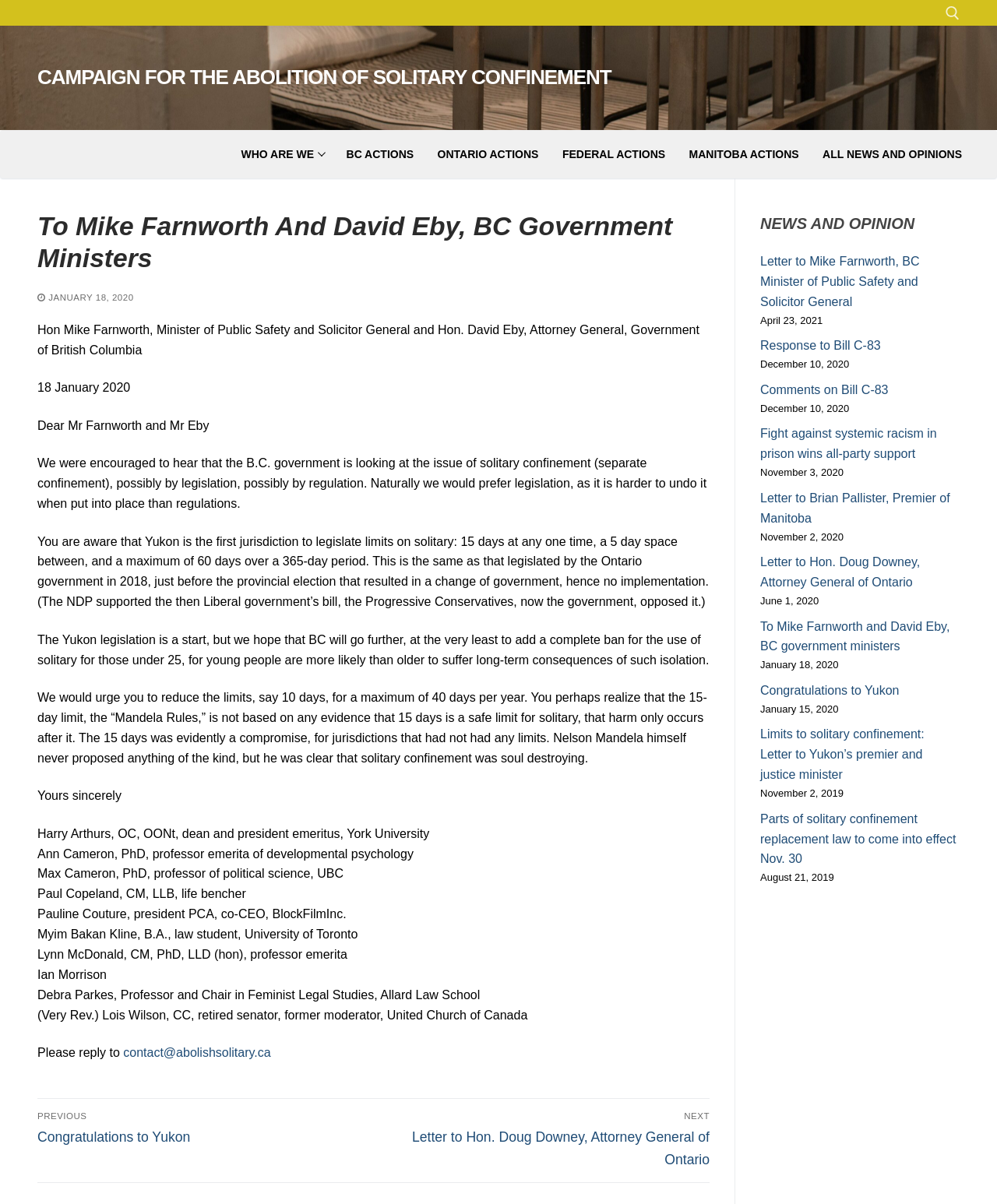Who are the recipients of the letter?
Answer the question in as much detail as possible.

The recipients of the letter can be found in the StaticText element with the text 'Hon Mike Farnworth, Minister of Public Safety and Solicitor General and Hon. David Eby, Attorney General, Government of British Columbia' which is located in the introduction section of the article.